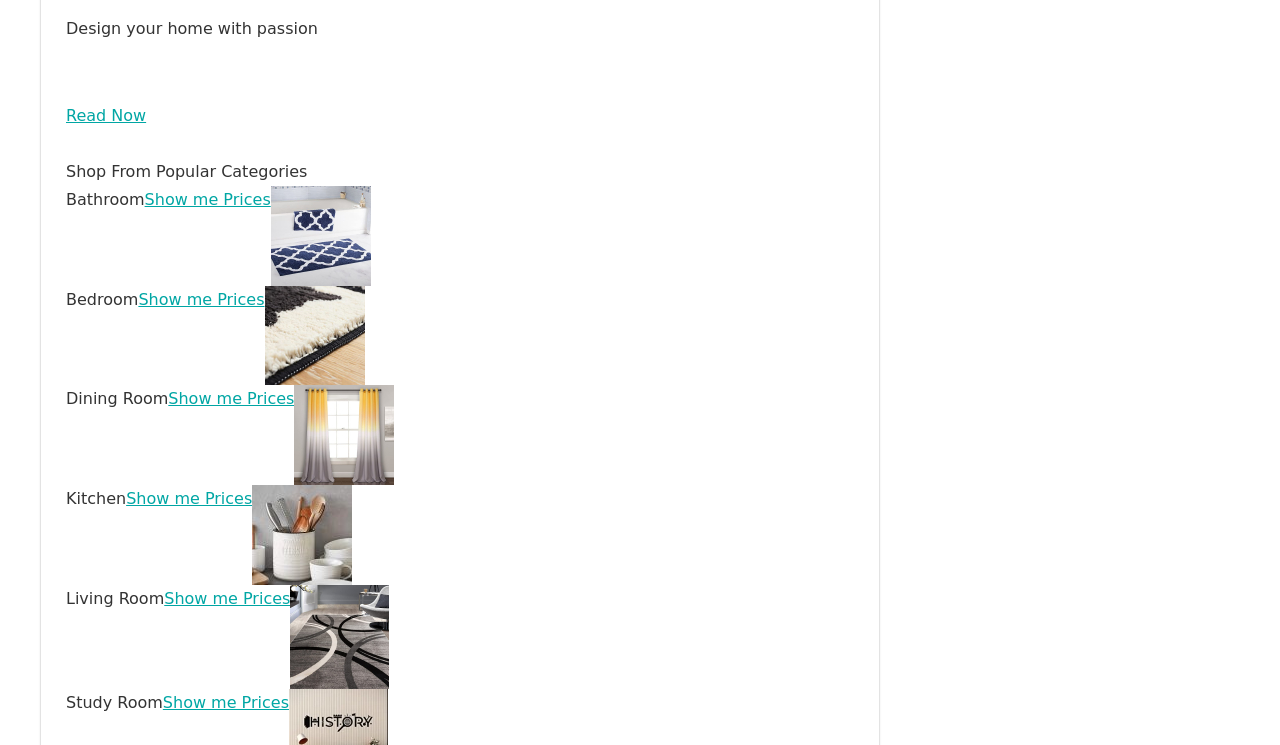Using the details from the image, please elaborate on the following question: How many categories are available for home design?

The webpage has six categories listed, namely Bathroom, Bedroom, Dining Room, Kitchen, Living Room, and Study Room, which are all related to home design and decoration.